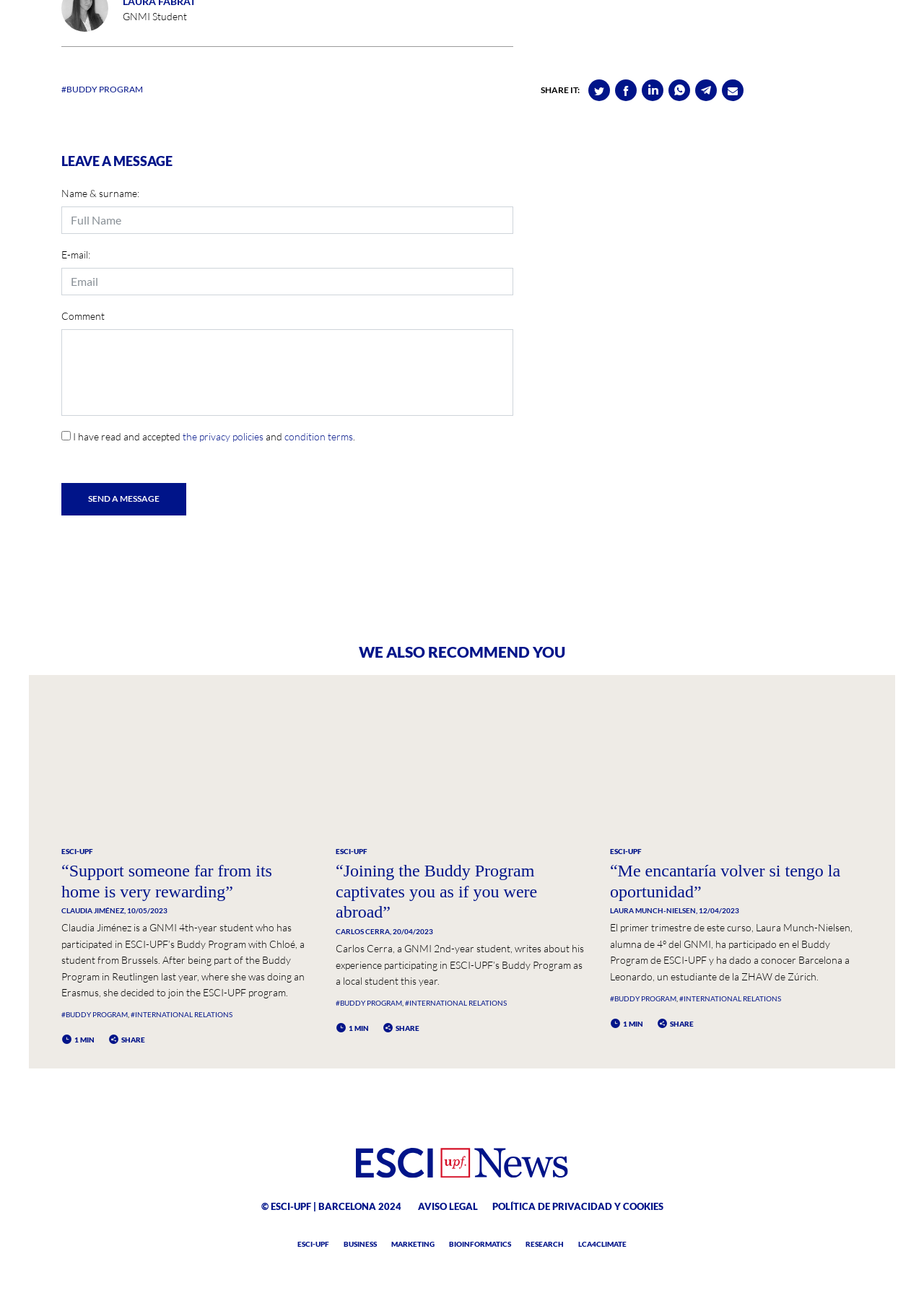Determine the bounding box coordinates of the clickable element to achieve the following action: 'Click the 'ESCI News' link'. Provide the coordinates as four float values between 0 and 1, formatted as [left, top, right, bottom].

[0.385, 0.893, 0.615, 0.903]